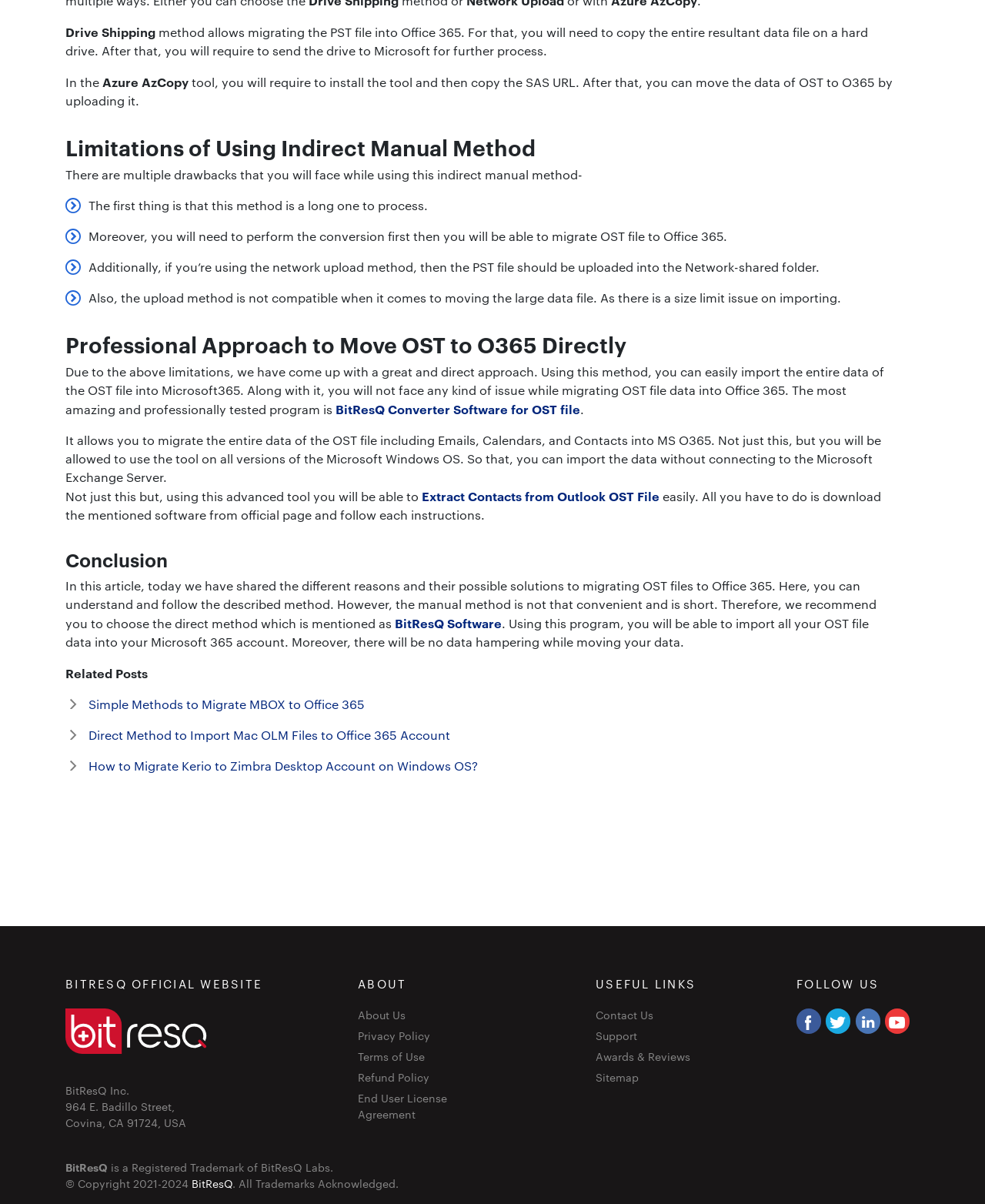Provide the bounding box coordinates of the HTML element this sentence describes: "parent_node: BITRESQ OFFICIAL WEBSITE". The bounding box coordinates consist of four float numbers between 0 and 1, i.e., [left, top, right, bottom].

[0.066, 0.835, 0.215, 0.879]